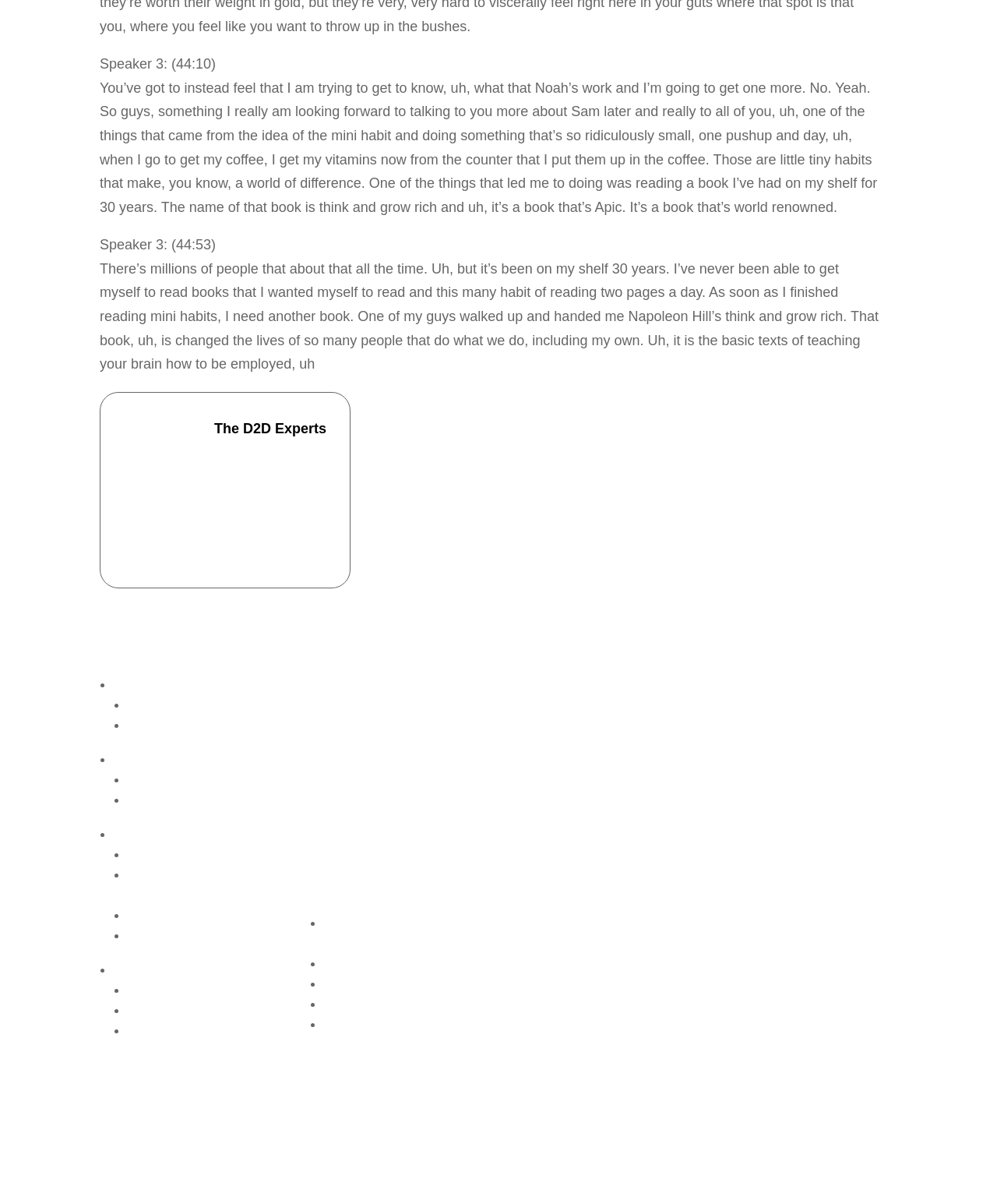What is the name of the book mentioned in the text?
By examining the image, provide a one-word or phrase answer.

Think and Grow Rich